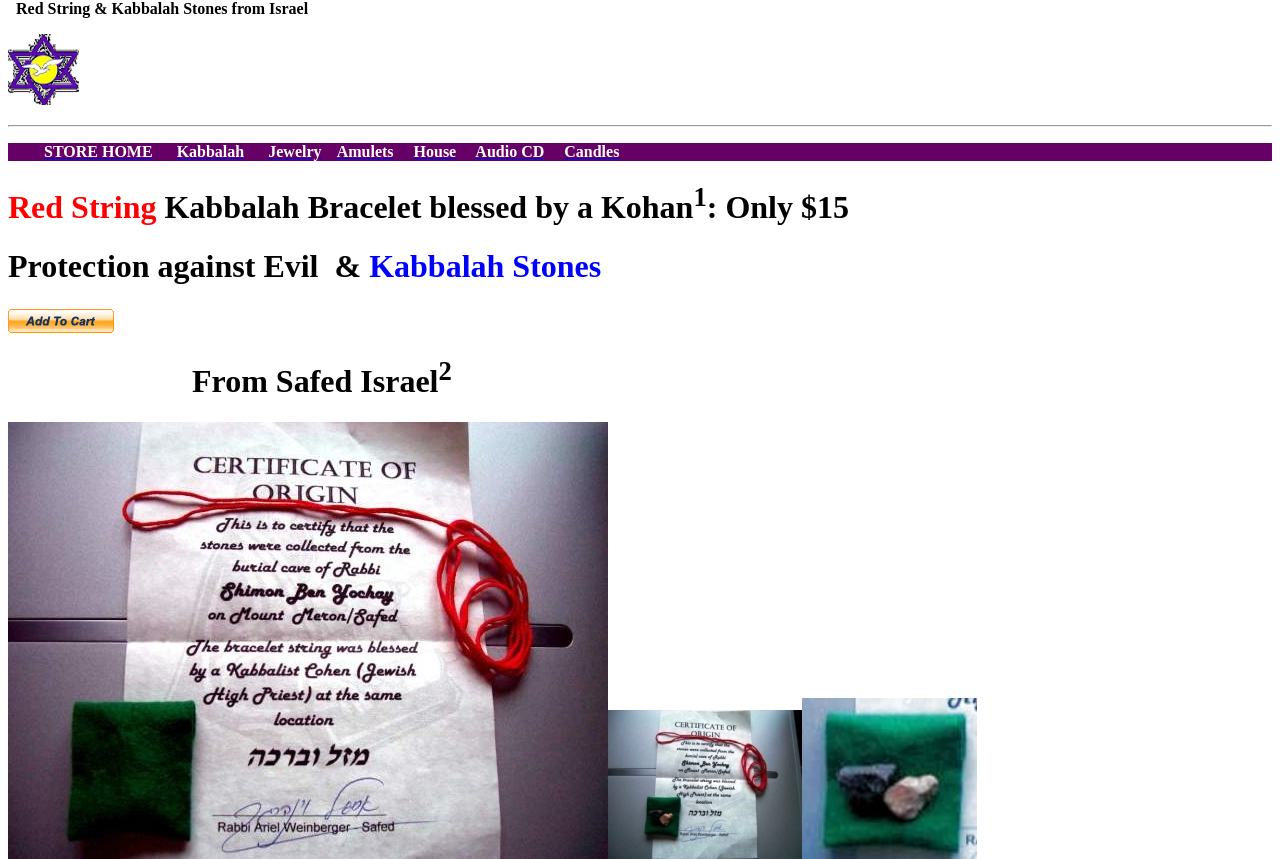Generate the text content of the main headline of the webpage.

Red String Kabbalah Bracelet blessed by a Kohan1: Only $15